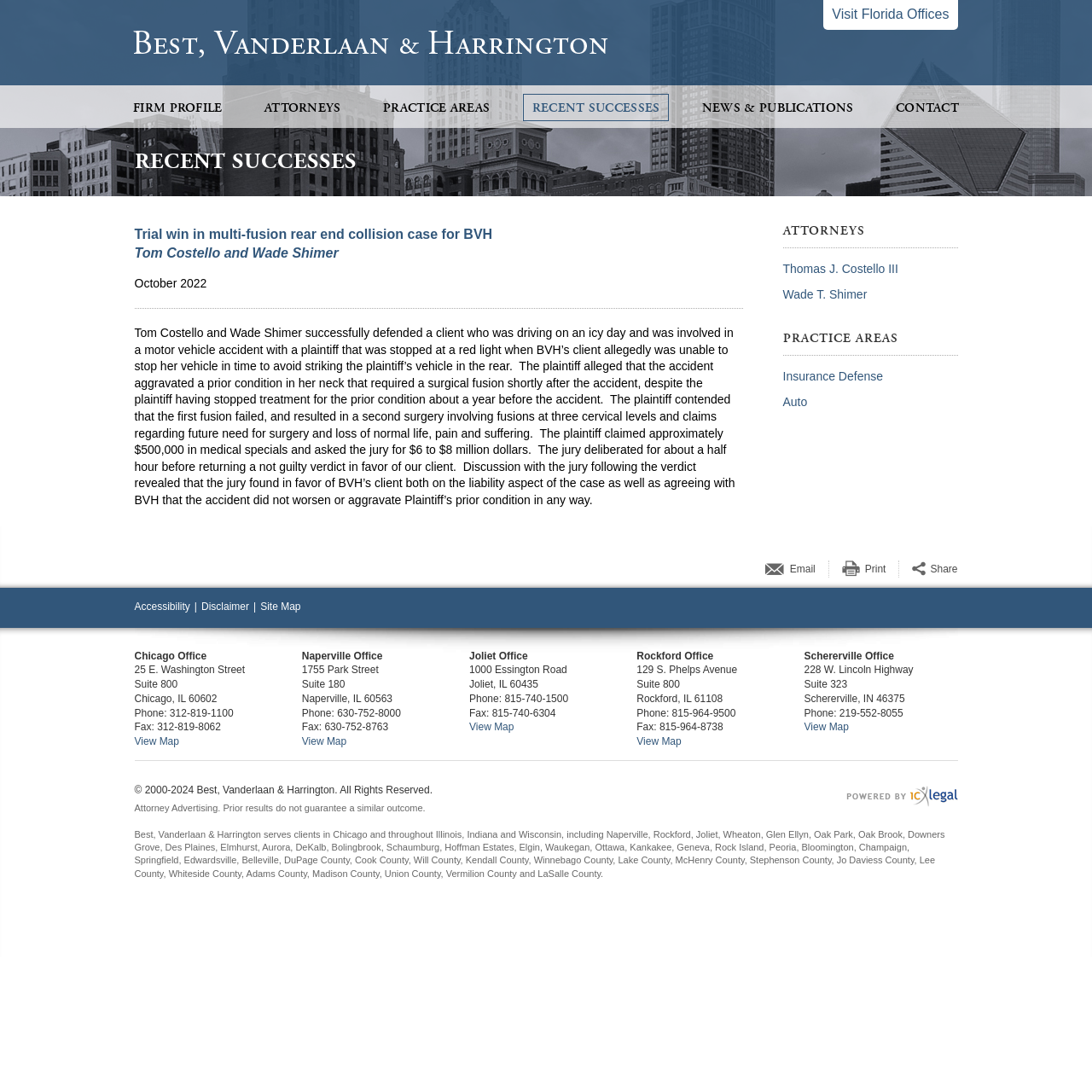Based on the image, provide a detailed and complete answer to the question: 
What is the name of the attorney who won a trial in a multi-fusion rear end collision case?

The names of the attorneys who won the trial can be found in the main content of the webpage, specifically in the section describing the trial win, where it states 'Tom Costello and Wade Shimer successfully defended a client...'.